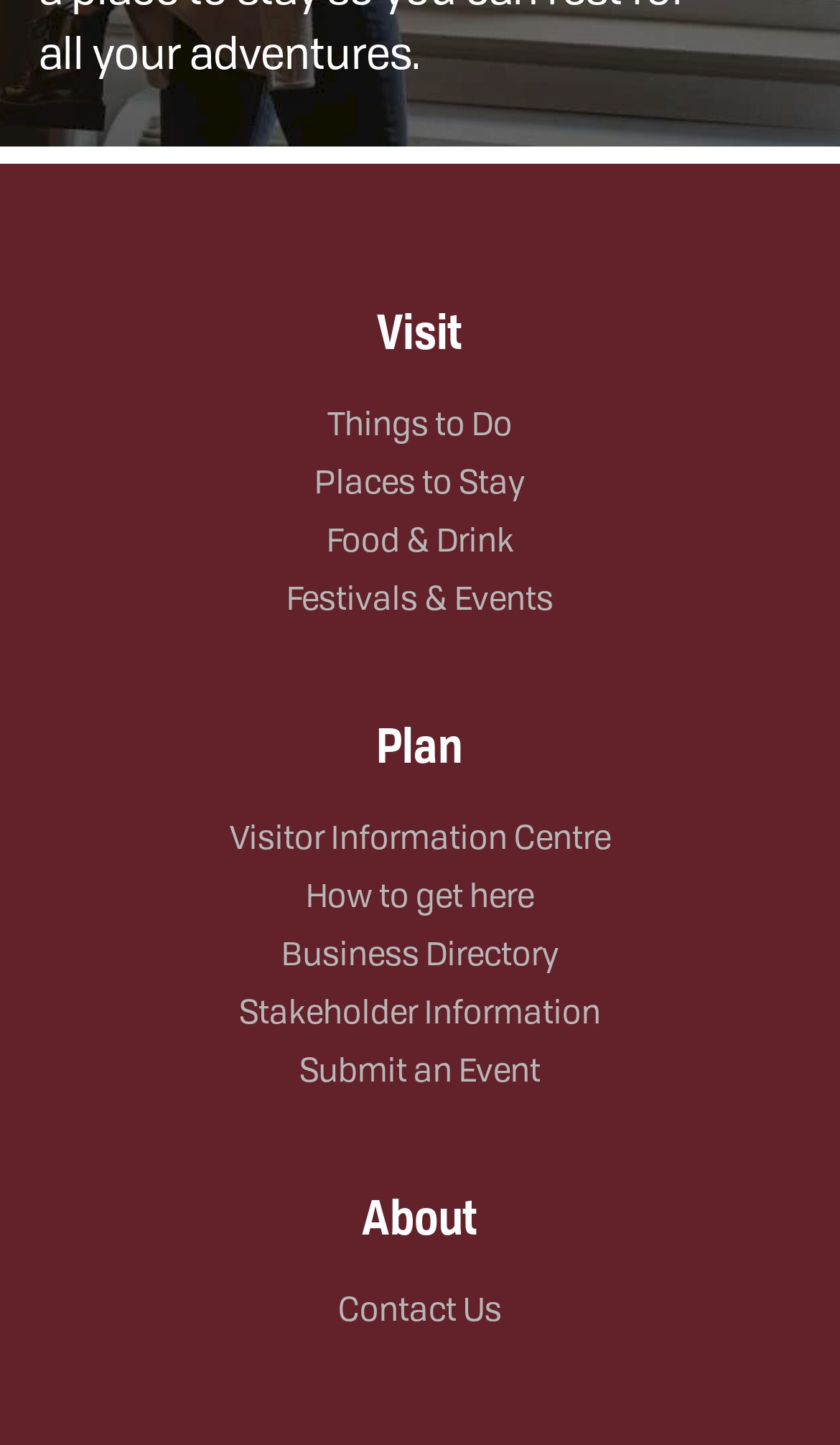Please identify the bounding box coordinates of the area that needs to be clicked to fulfill the following instruction: "Explore Food & Drink options."

[0.388, 0.361, 0.612, 0.388]